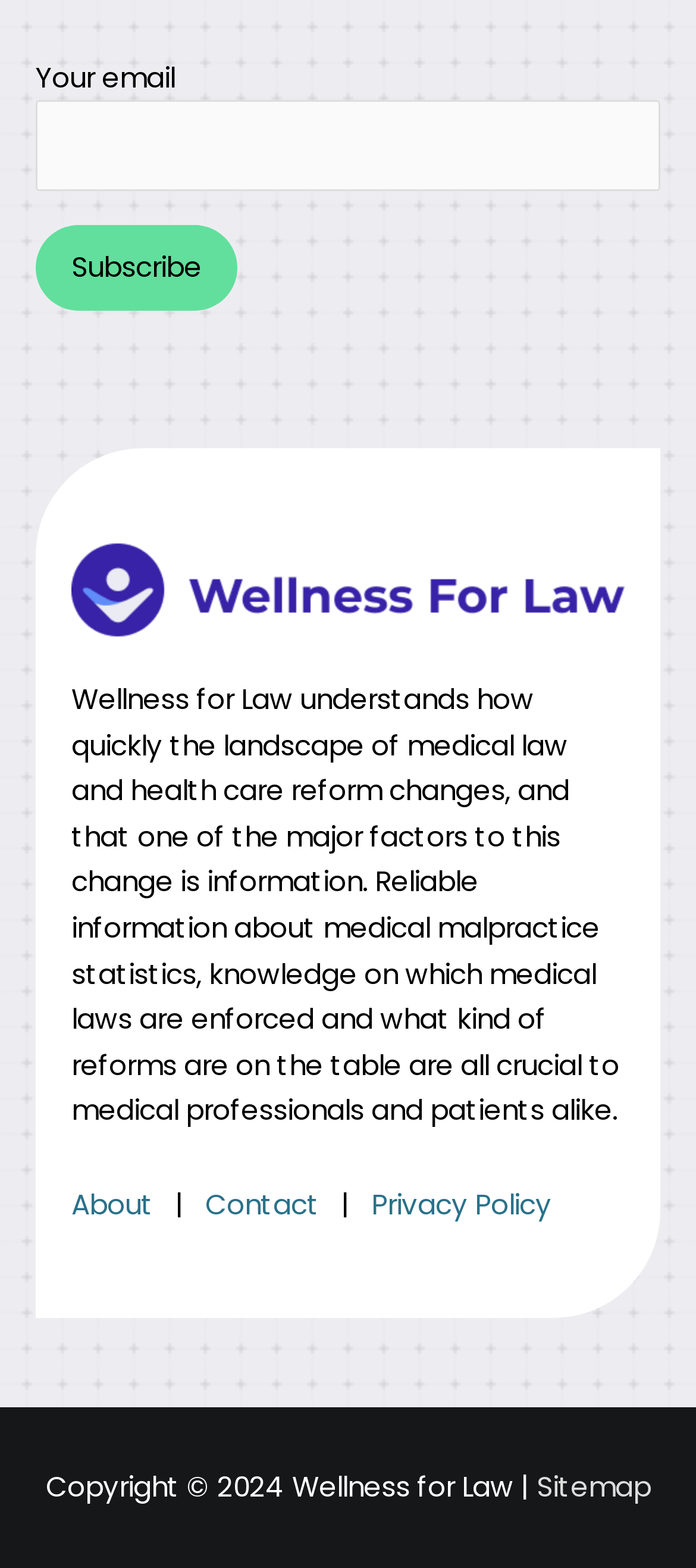What is the main topic of the webpage?
Provide a thorough and detailed answer to the question.

The webpage has a static text element that discusses the importance of reliable information about medical malpractice statistics, medical laws, and healthcare reforms, indicating that the main topic of the webpage is related to medical law and healthcare reform.